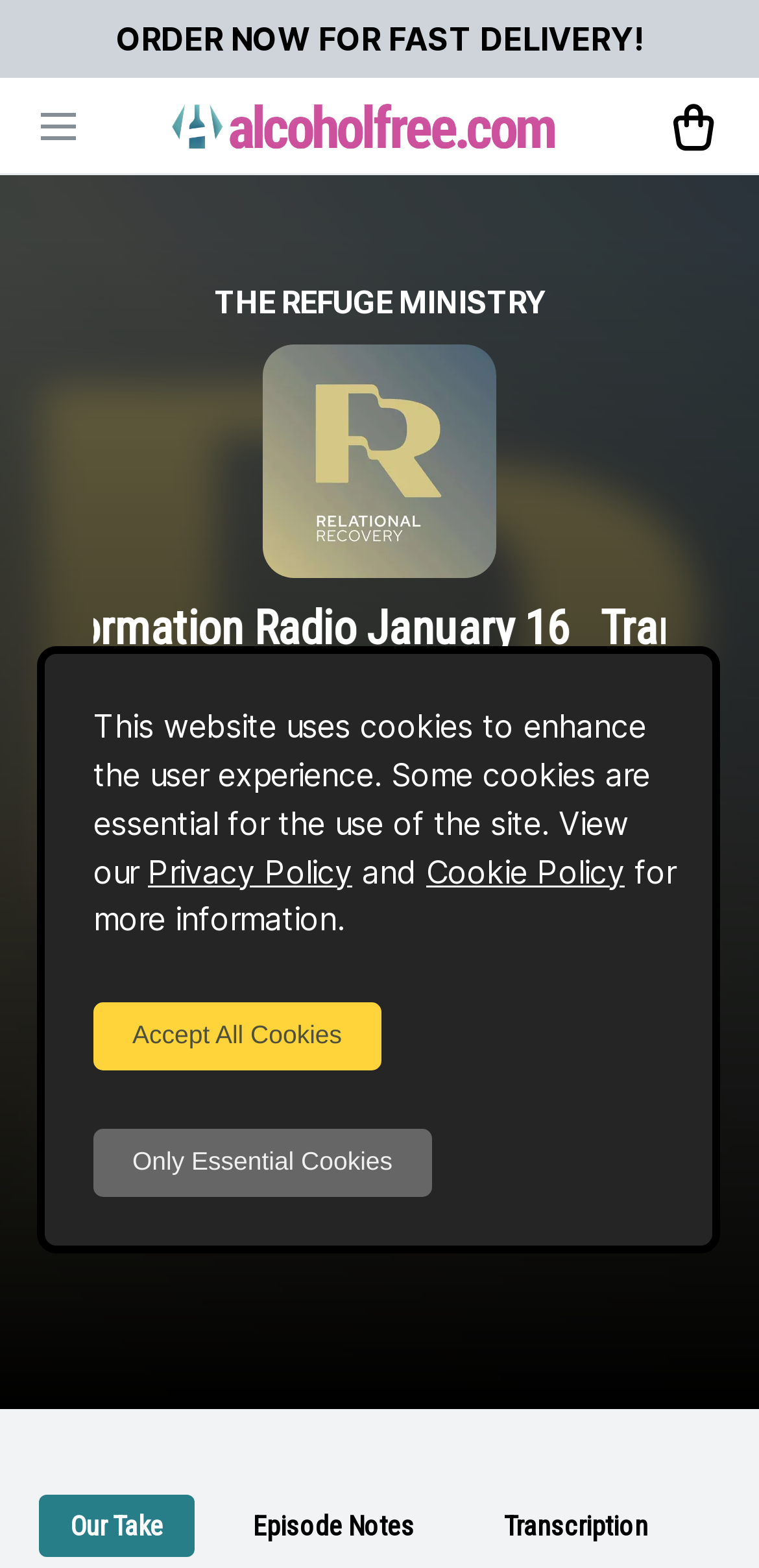Find the bounding box coordinates of the clickable area required to complete the following action: "Play the episode".

[0.336, 0.645, 0.644, 0.705]